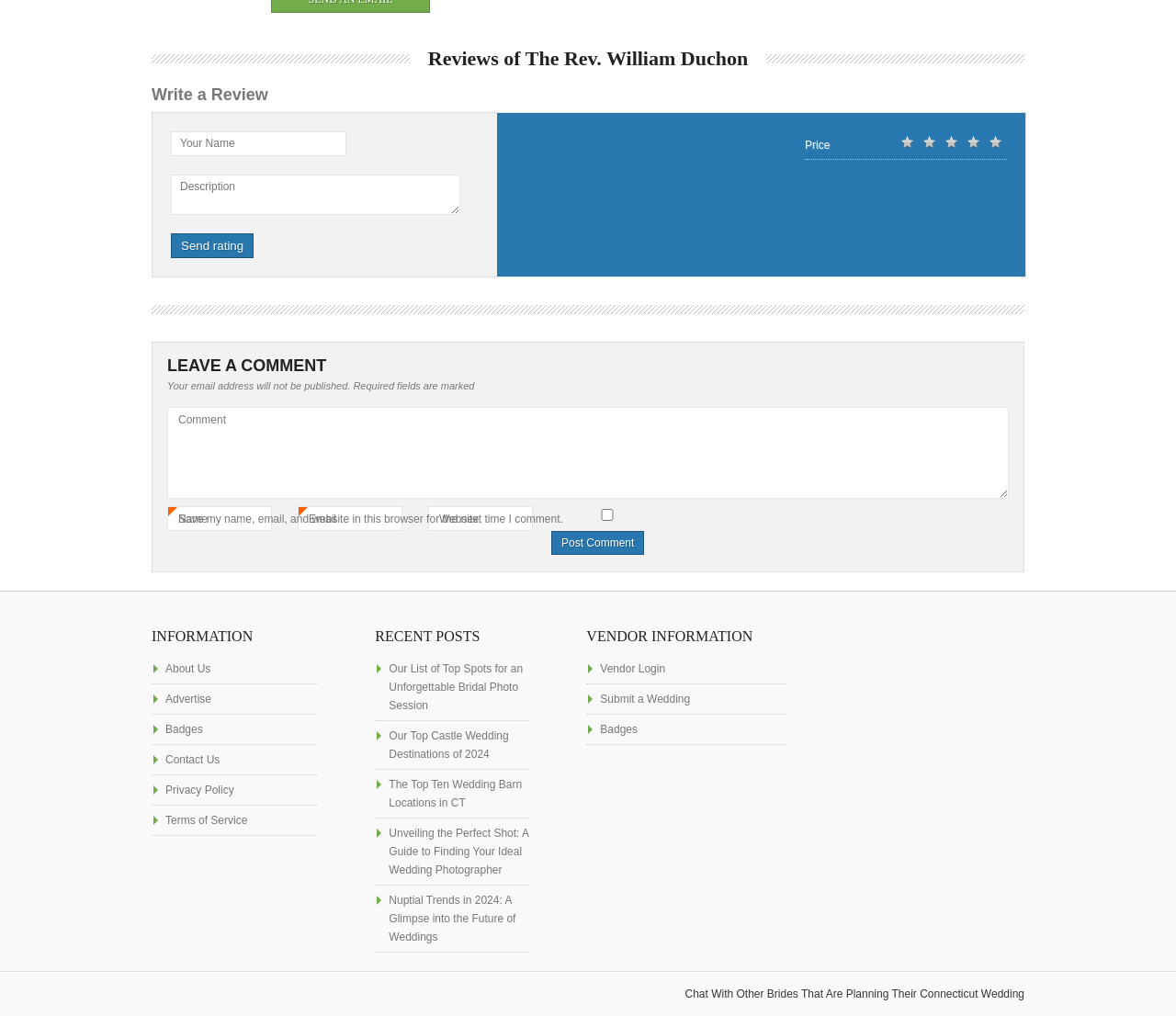What is the main topic of the webpage?
Look at the image and construct a detailed response to the question.

The webpage contains various sections and links related to weddings, such as reviews, comments, recent posts, and vendor information. This suggests that the main topic of the webpage is wedding-related.